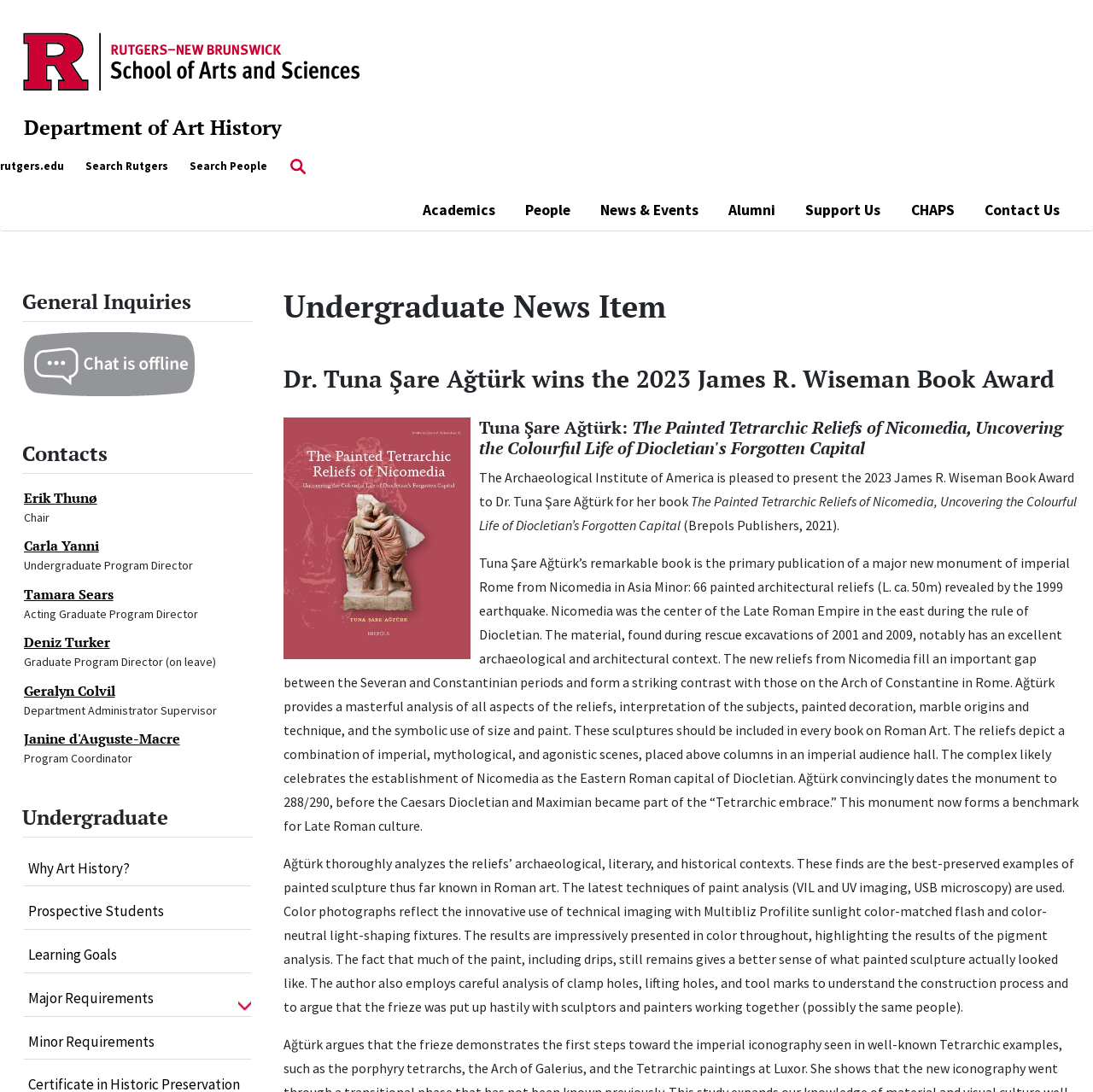What is the name of the department?
Using the picture, provide a one-word or short phrase answer.

Department of Art History